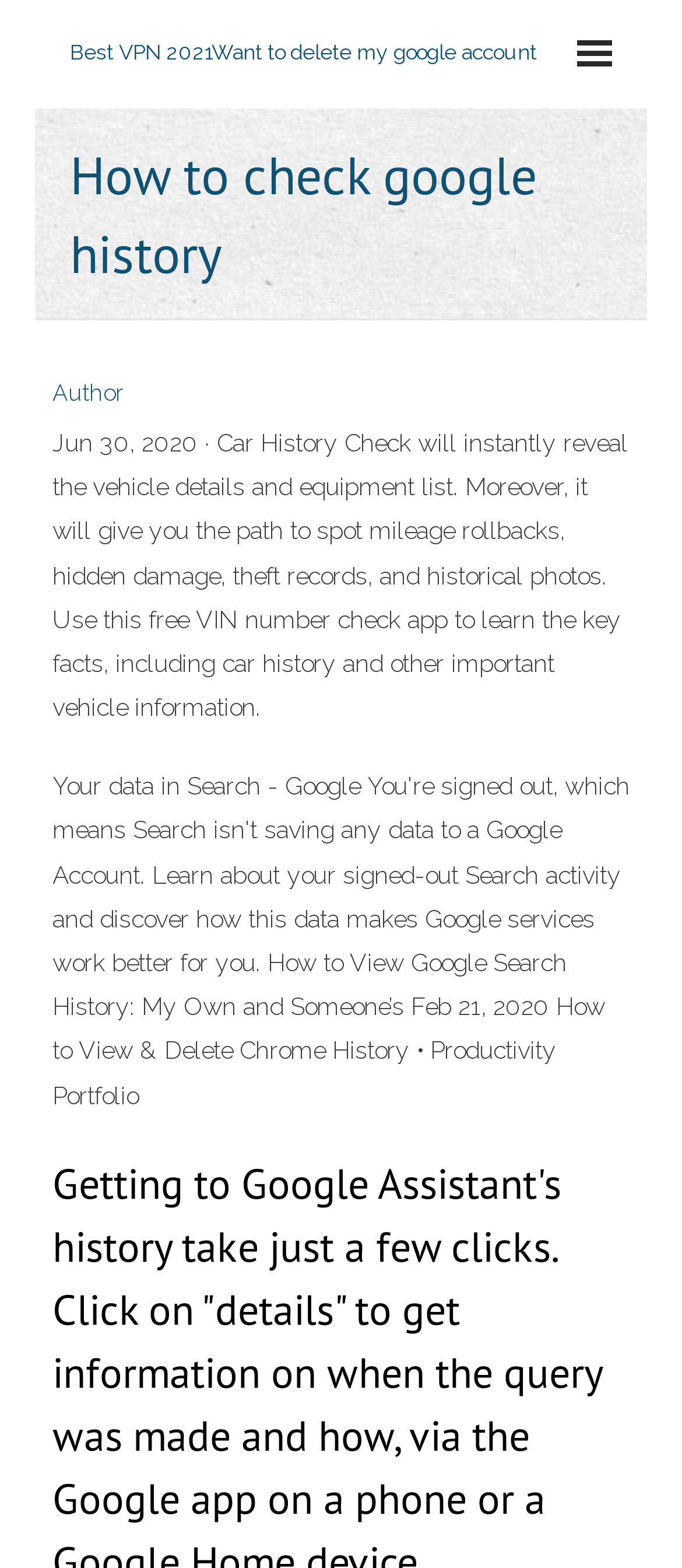Locate and generate the text content of the webpage's heading.

How to check google history